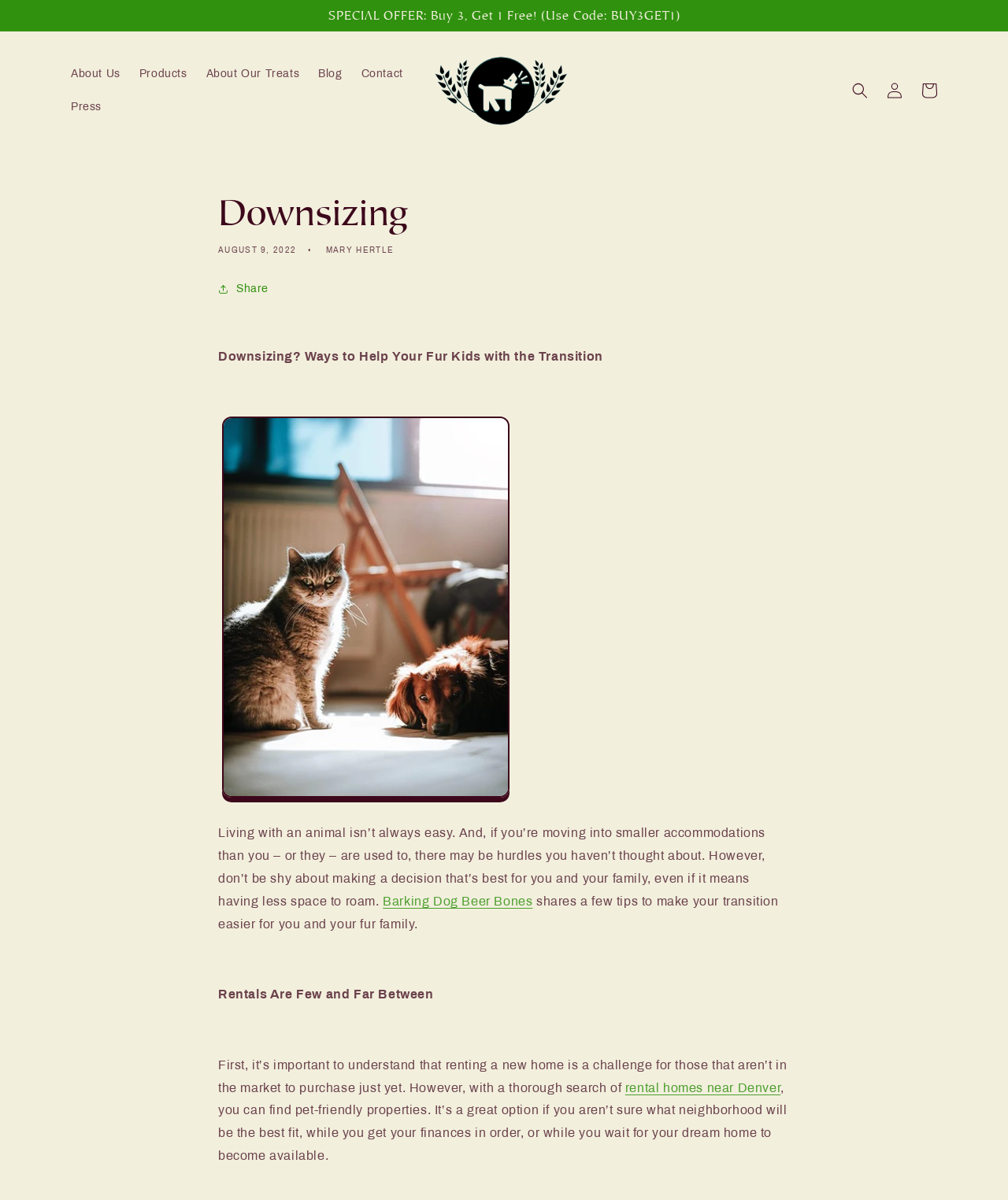Locate the bounding box coordinates of the area to click to fulfill this instruction: "View your cart". The bounding box should be presented as four float numbers between 0 and 1, in the order [left, top, right, bottom].

[0.905, 0.061, 0.939, 0.09]